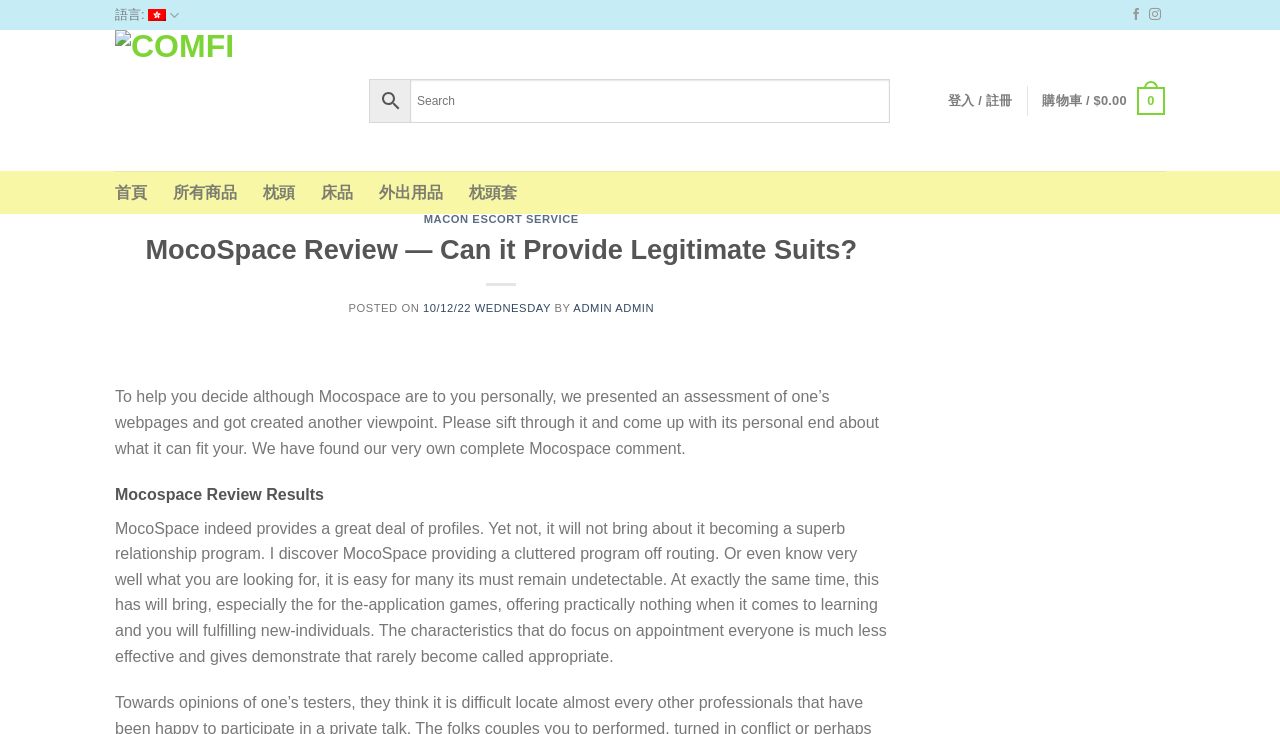Kindly determine the bounding box coordinates of the area that needs to be clicked to fulfill this instruction: "Log in or register".

[0.741, 0.113, 0.791, 0.162]